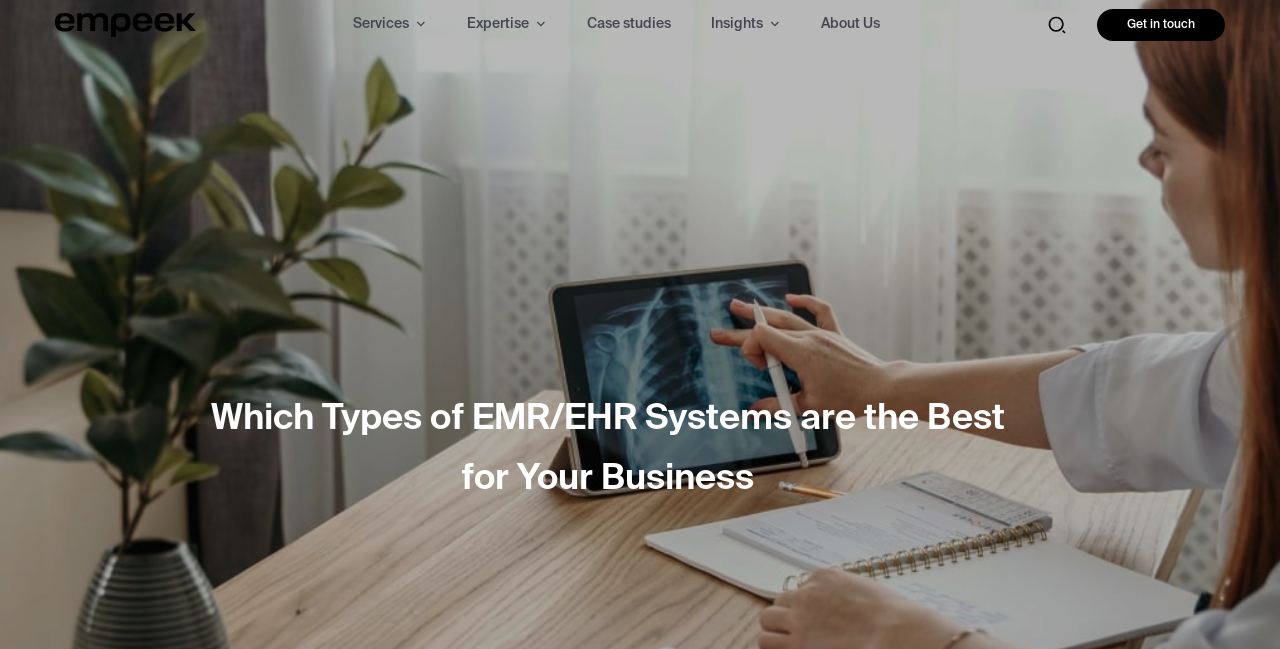Use a single word or phrase to respond to the question:
How many navigation links are in the top menu?

5